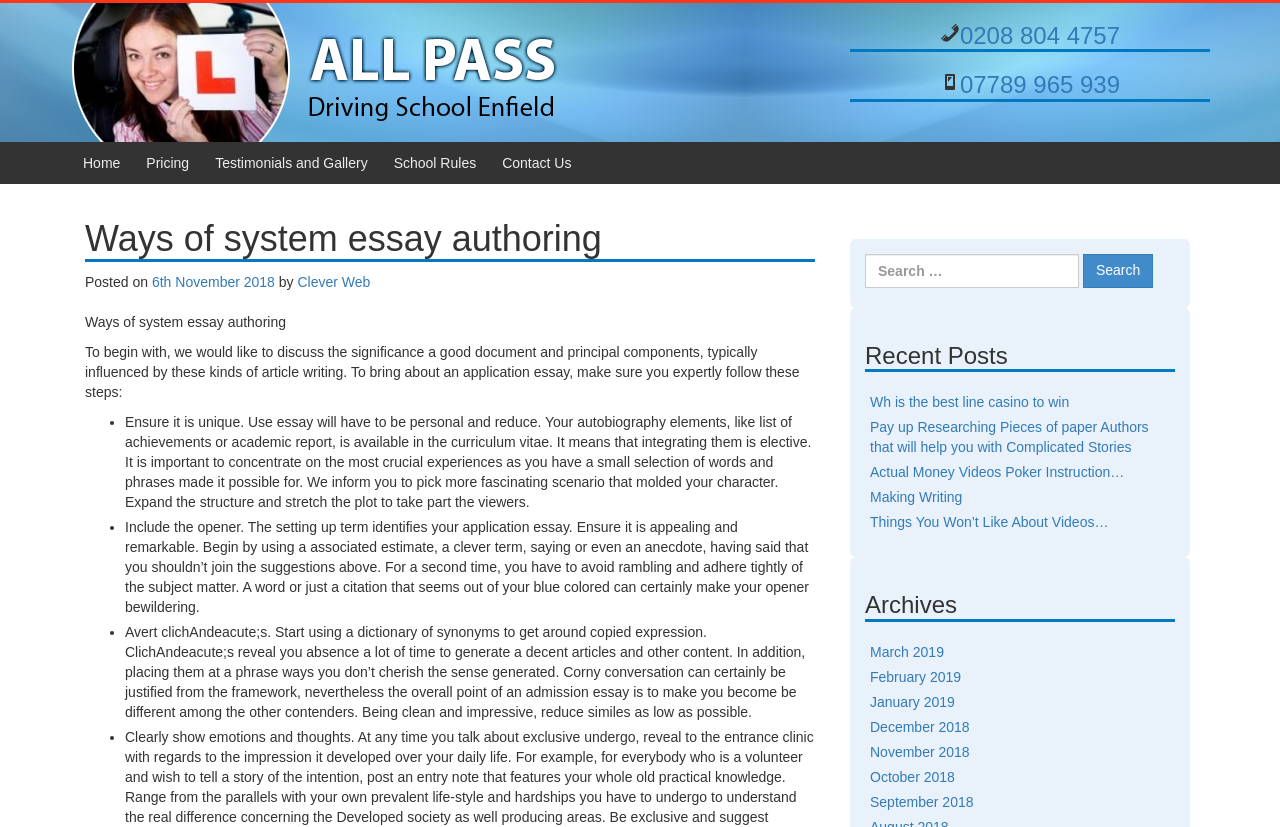Identify and provide the bounding box for the element described by: "Skip to main menu".

[0.0, 0.0, 0.091, 0.024]